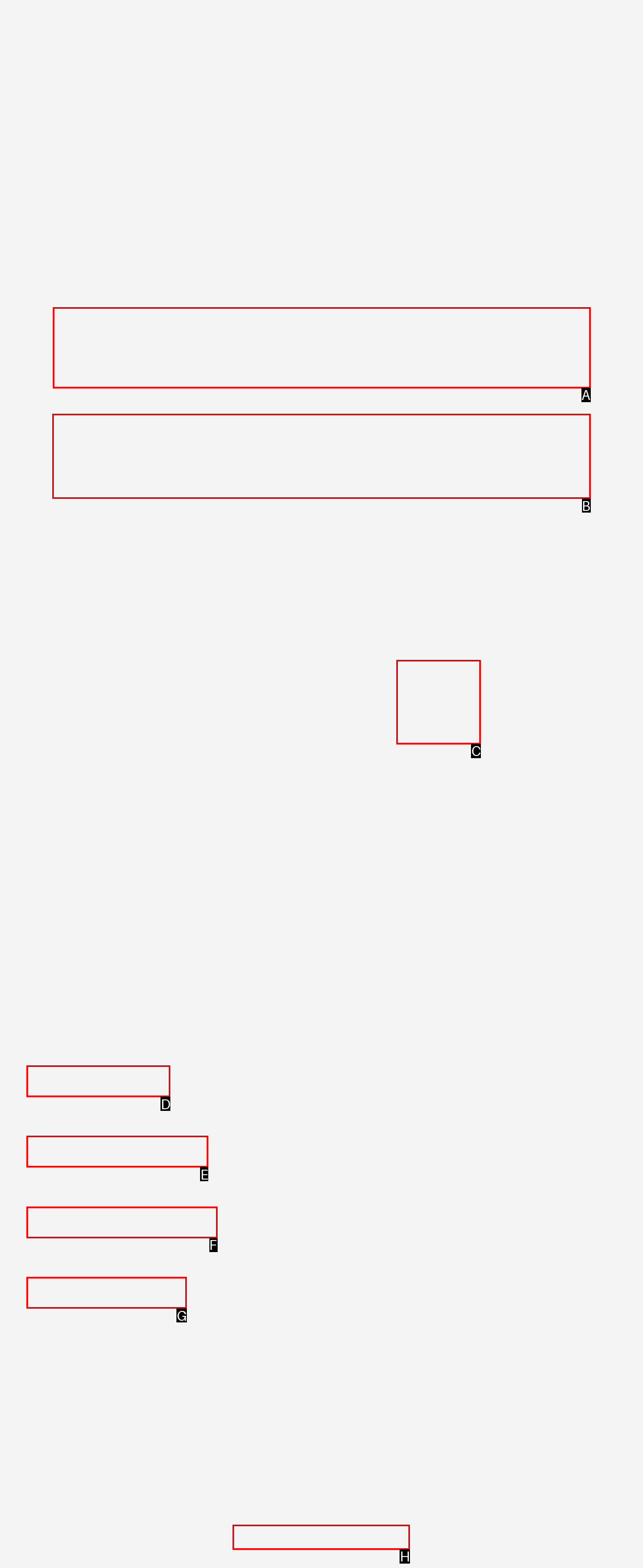Please indicate which HTML element should be clicked to fulfill the following task: Subscribe to the email newsletter. Provide the letter of the selected option.

B